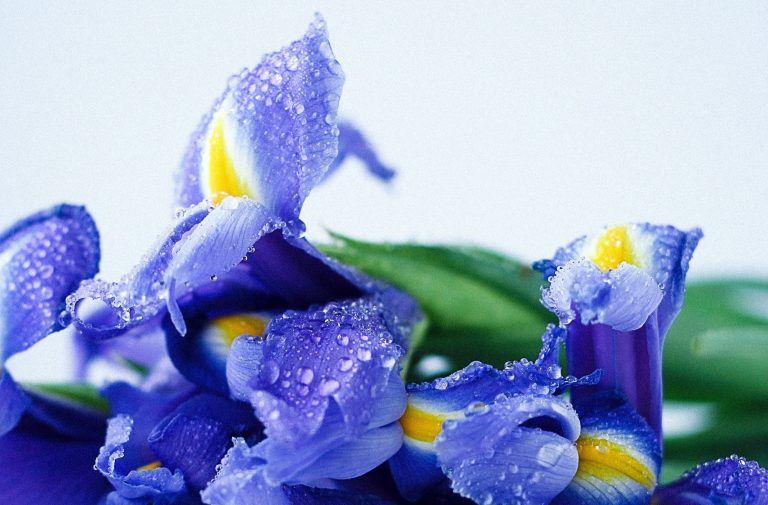What is the background of the image?
Please interpret the details in the image and answer the question thoroughly.

According to the caption, the background of the image is soft and neutral, which allows the vivid colors of the flowers to stand out and creates a serene atmosphere.